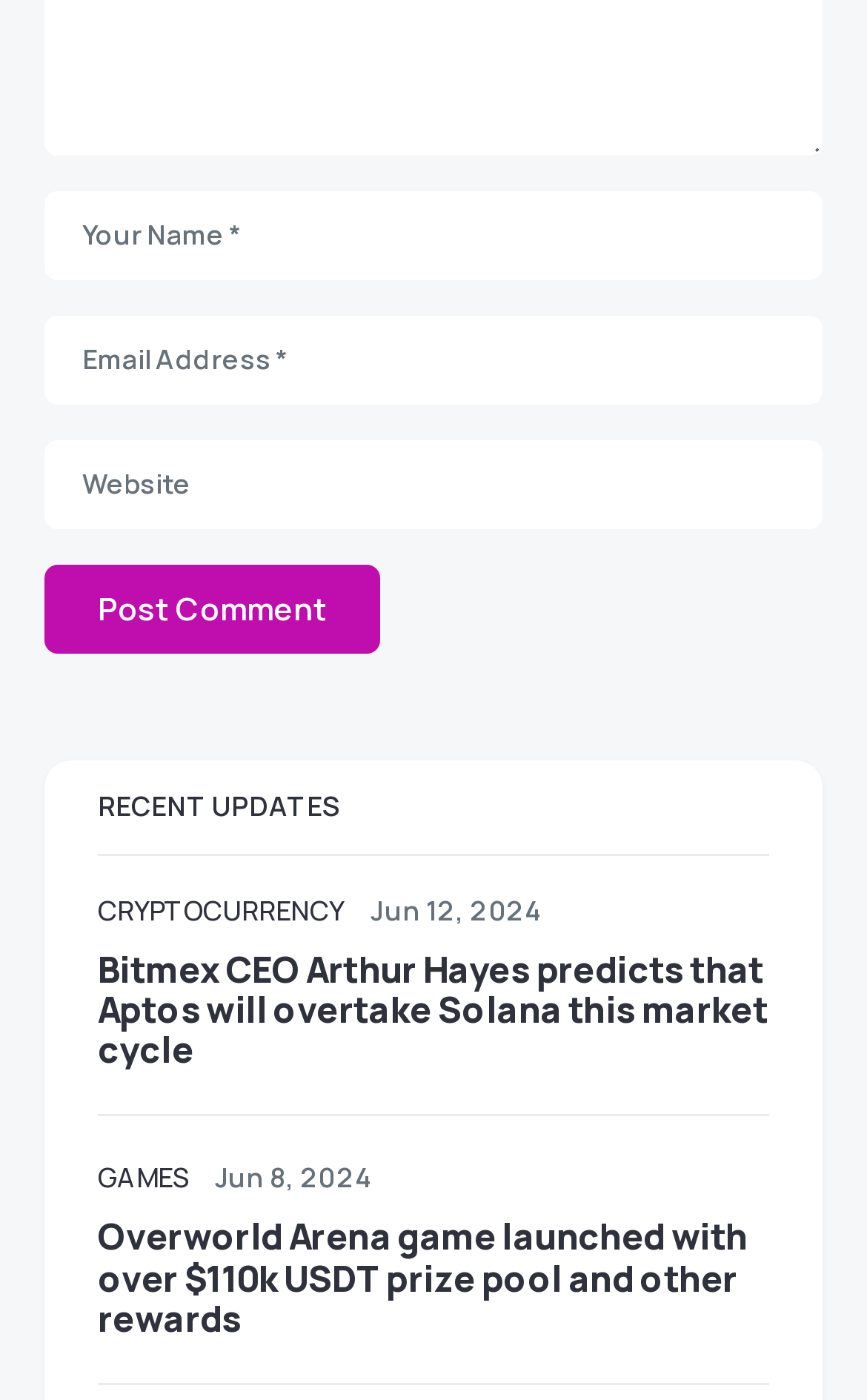Identify the bounding box coordinates of the element to click to follow this instruction: 'Enter your name'. Ensure the coordinates are four float values between 0 and 1, provided as [left, top, right, bottom].

[0.051, 0.137, 0.949, 0.2]